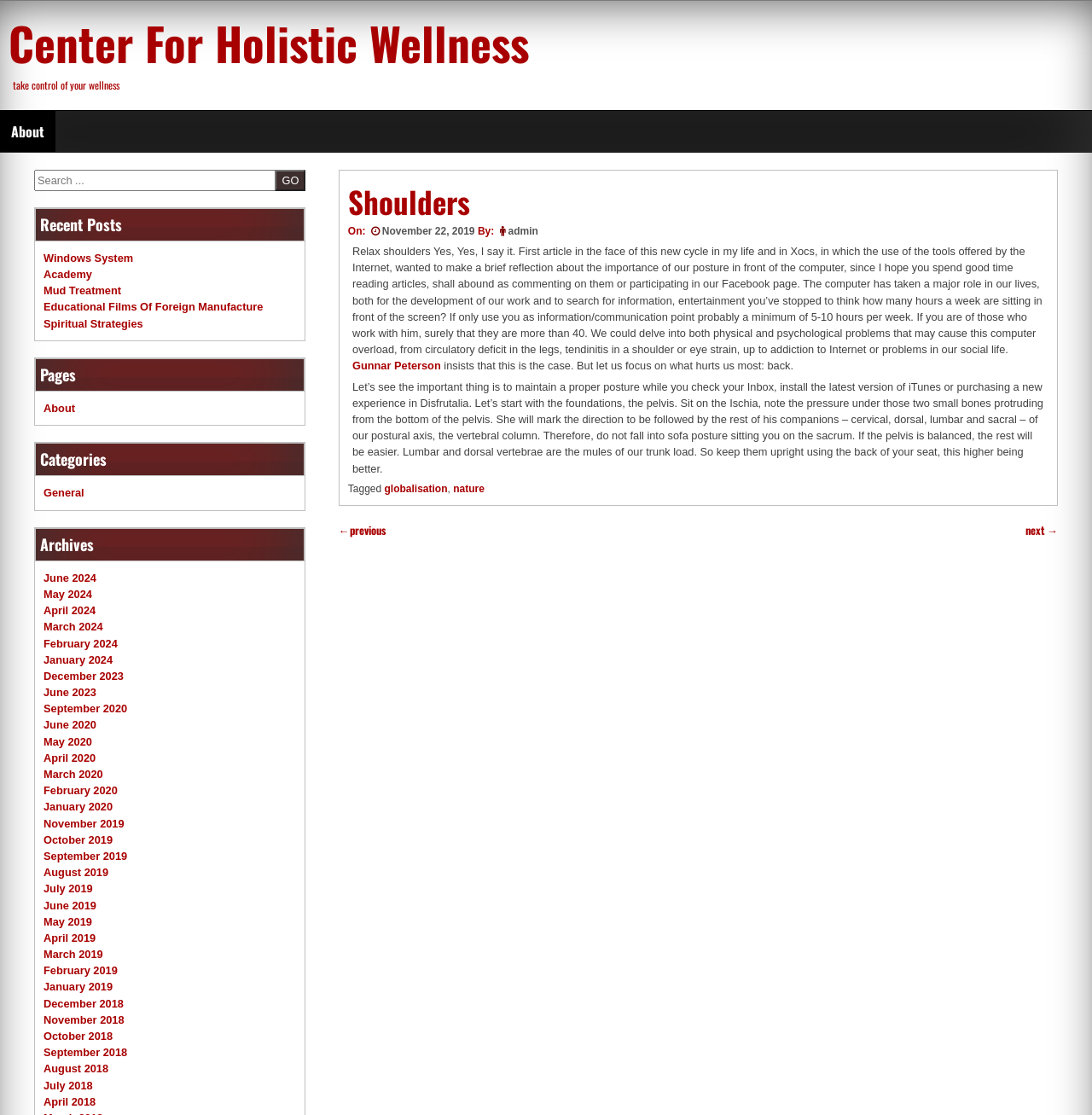Please identify the bounding box coordinates of the area that needs to be clicked to fulfill the following instruction: "Read the recent post about Windows System."

[0.04, 0.226, 0.122, 0.237]